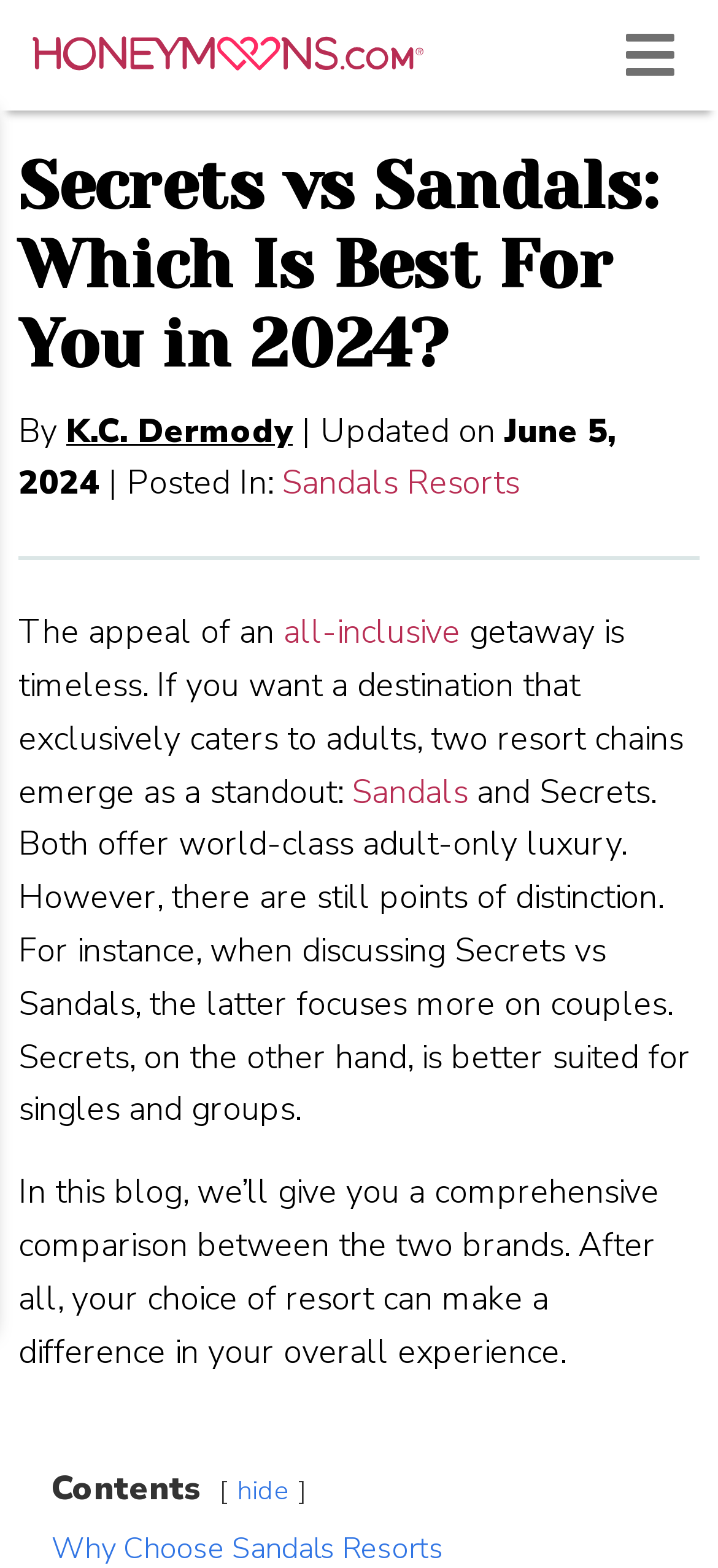Describe in detail what you see on the webpage.

The webpage is a comparison guide between two all-inclusive, adults-only resorts, Secrets and Sandals. At the top, there is a logo image and a link on the left side, while a share button is located on the right side. Below the logo, the main title "Secrets vs Sandals: Which Is Best For You in 2024?" is displayed prominently, followed by the author's name, "K.C. Dermody", and the date "June 5, 2024". 

A horizontal separator line divides the title section from the main content. The main content starts with a paragraph explaining the appeal of an all-inclusive getaway, highlighting that both Secrets and Sandals offer world-class adult-only luxury, but with differences in their focus. The text continues to explain that Sandals focuses more on couples, while Secrets is better suited for singles and groups.

Further down, there is a table of contents section labeled "Contents", with a "hide" link next to it. The webpage appears to be a comprehensive guide, comparing the two resorts to help readers make an informed decision.